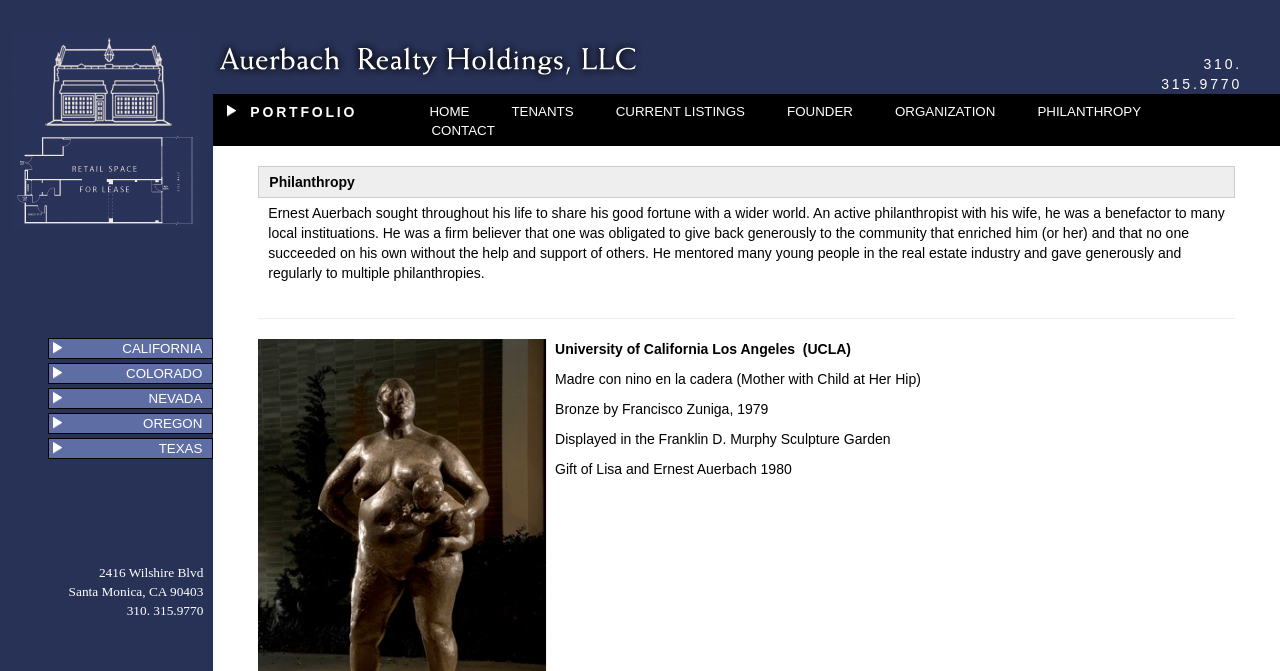Predict the bounding box for the UI component with the following description: "Current Listings".

[0.465, 0.152, 0.598, 0.18]